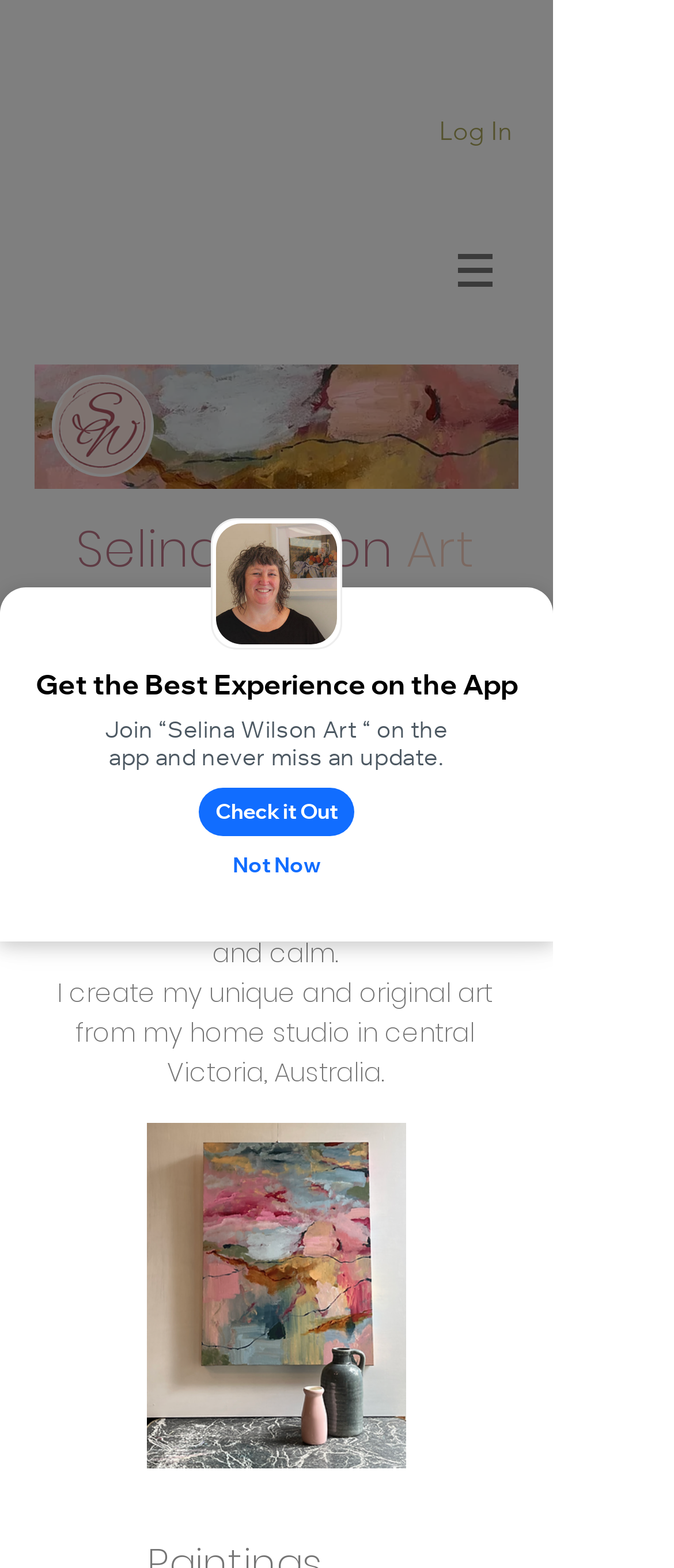Specify the bounding box coordinates of the element's area that should be clicked to execute the given instruction: "View Selina Wilson's profile". The coordinates should be four float numbers between 0 and 1, i.e., [left, top, right, bottom].

[0.113, 0.328, 0.582, 0.372]